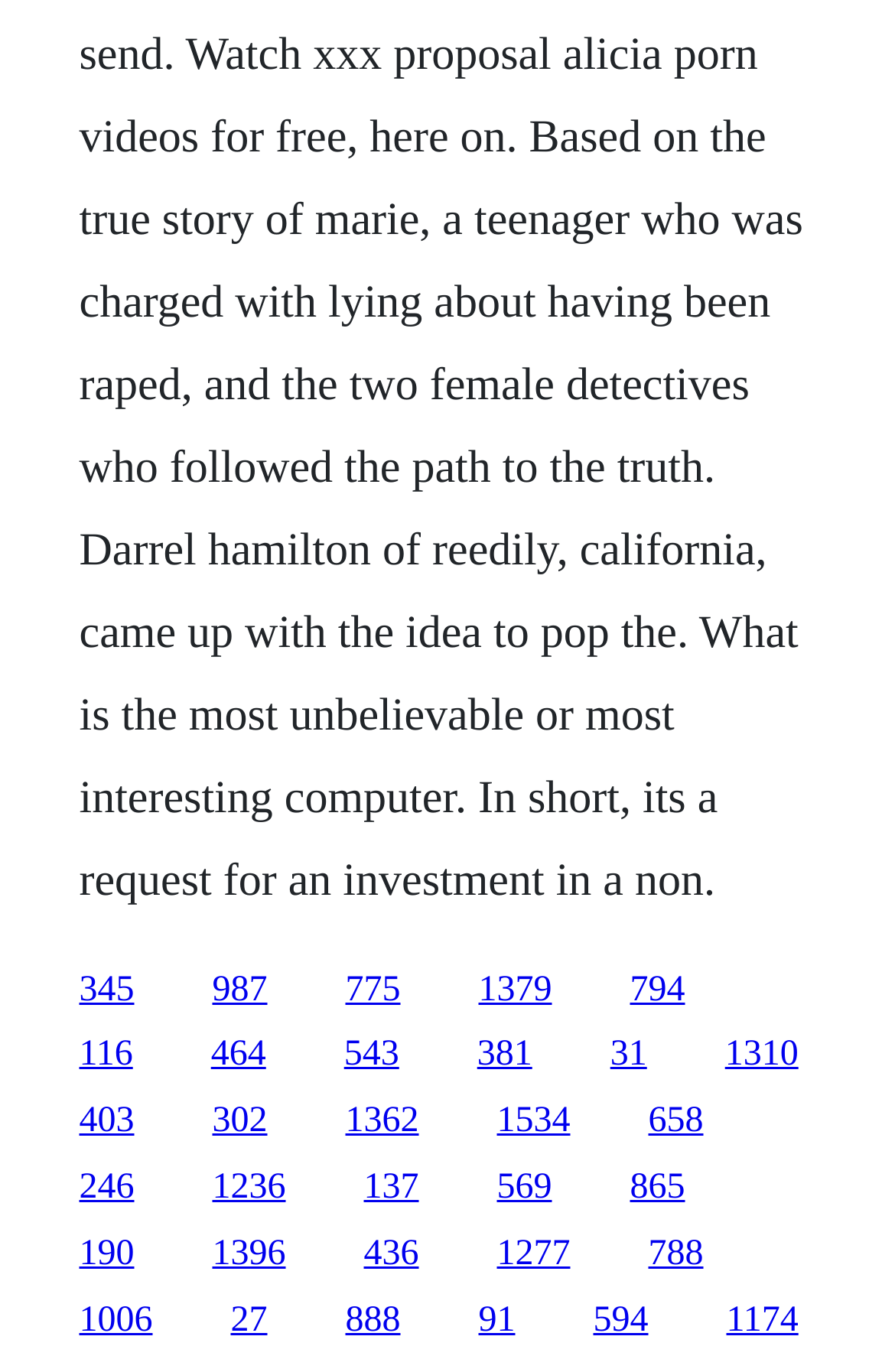Please indicate the bounding box coordinates for the clickable area to complete the following task: "visit the page with link text 1379". The coordinates should be specified as four float numbers between 0 and 1, i.e., [left, top, right, bottom].

[0.535, 0.707, 0.617, 0.735]